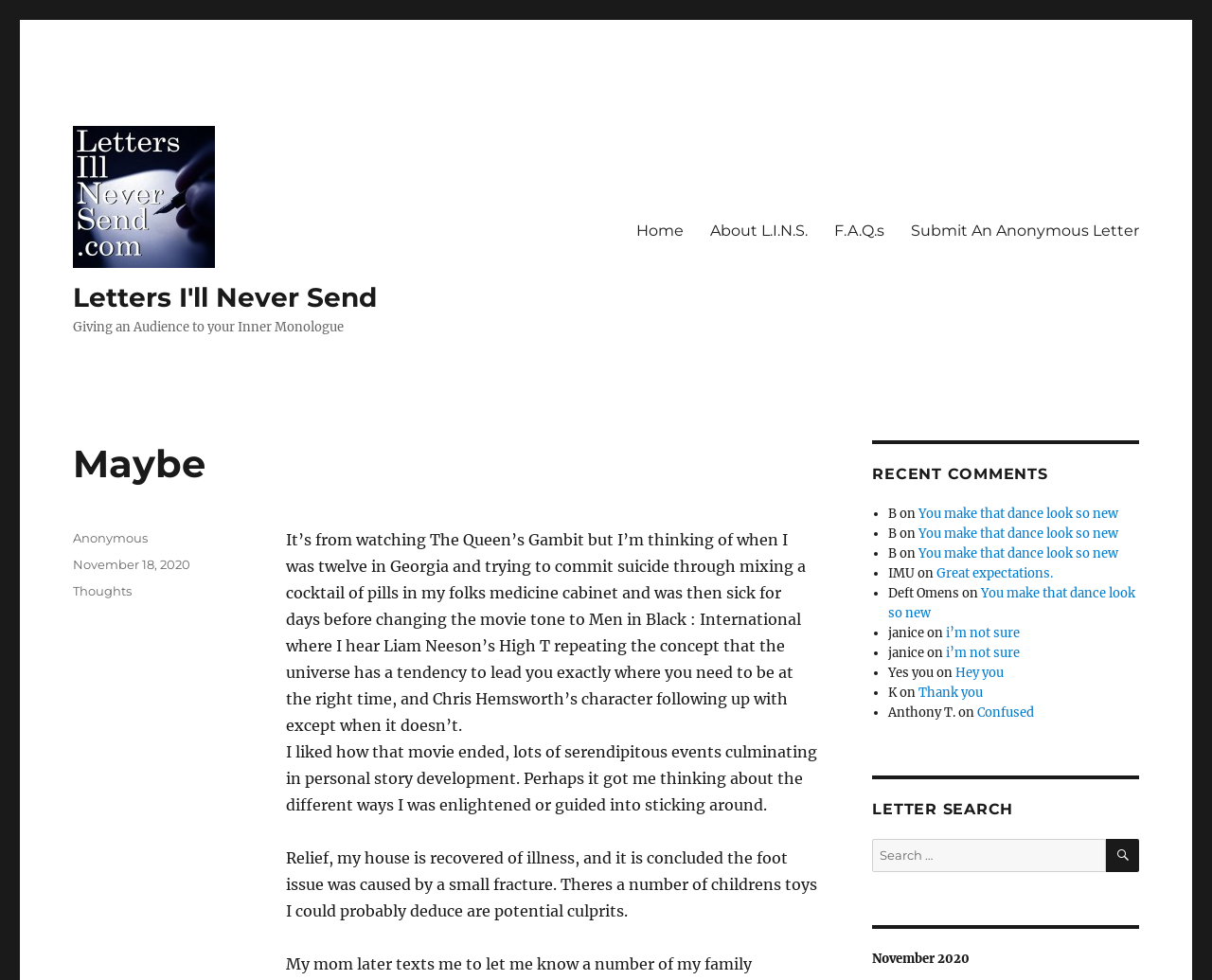Using the webpage screenshot and the element description Confused, determine the bounding box coordinates. Specify the coordinates in the format (top-left x, top-left y, bottom-right x, bottom-right y) with values ranging from 0 to 1.

[0.806, 0.719, 0.853, 0.735]